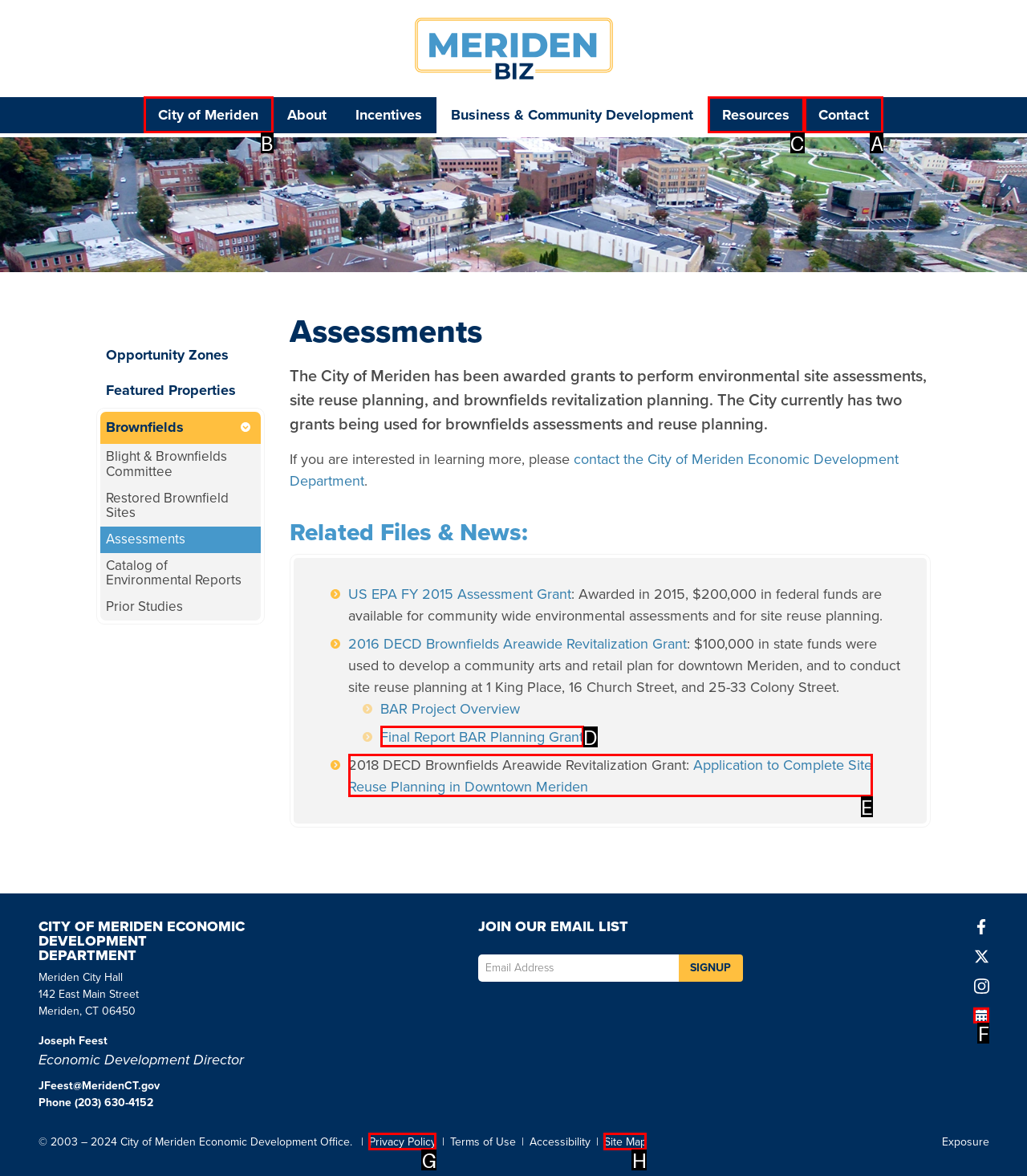Tell me which letter I should select to achieve the following goal: Click the 'Contact' link
Answer with the corresponding letter from the provided options directly.

A